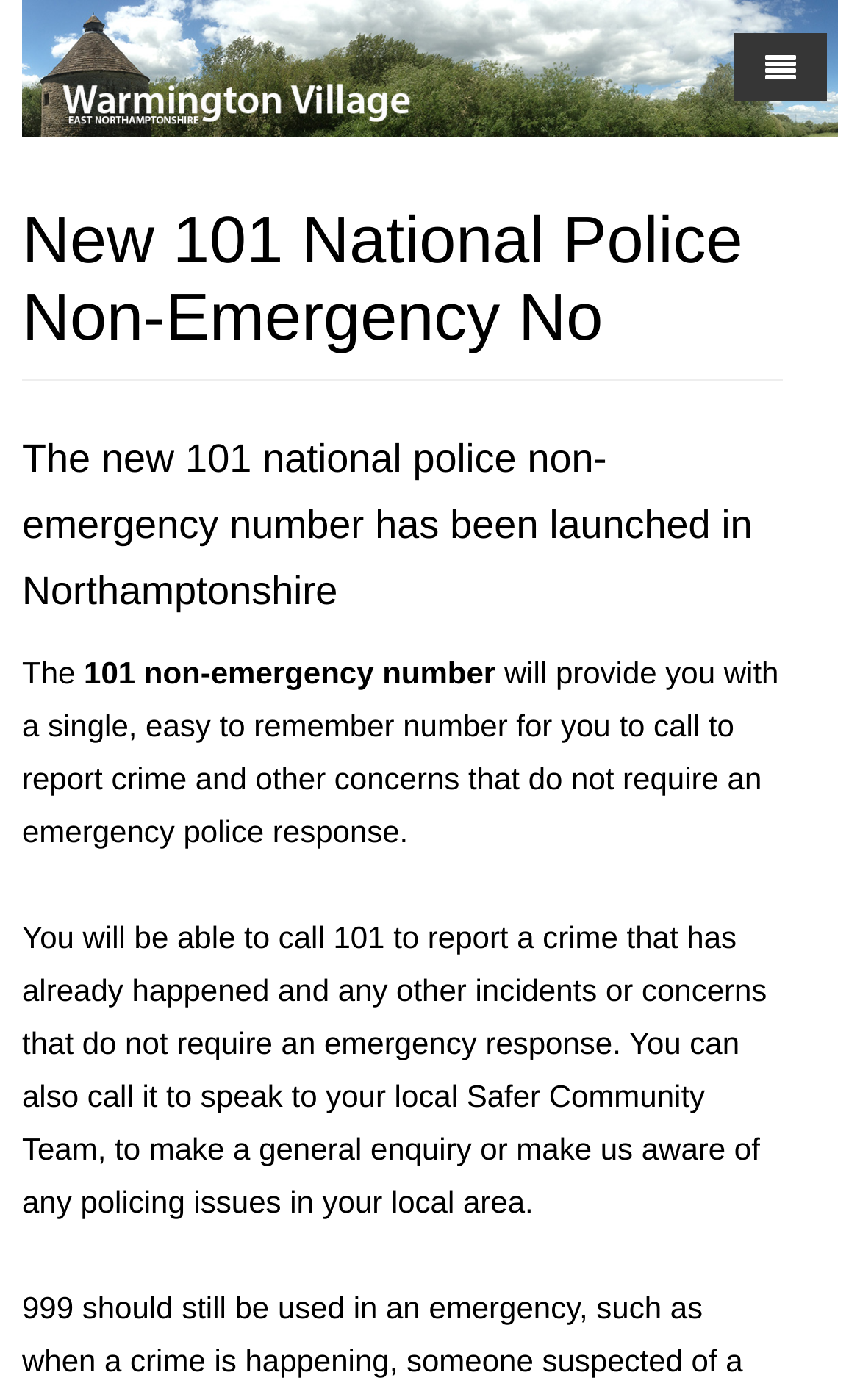Please identify the bounding box coordinates of the region to click in order to complete the given instruction: "Visit the 'Warmington Parish Council' page". The coordinates should be four float numbers between 0 and 1, i.e., [left, top, right, bottom].

[0.051, 0.222, 0.516, 0.285]